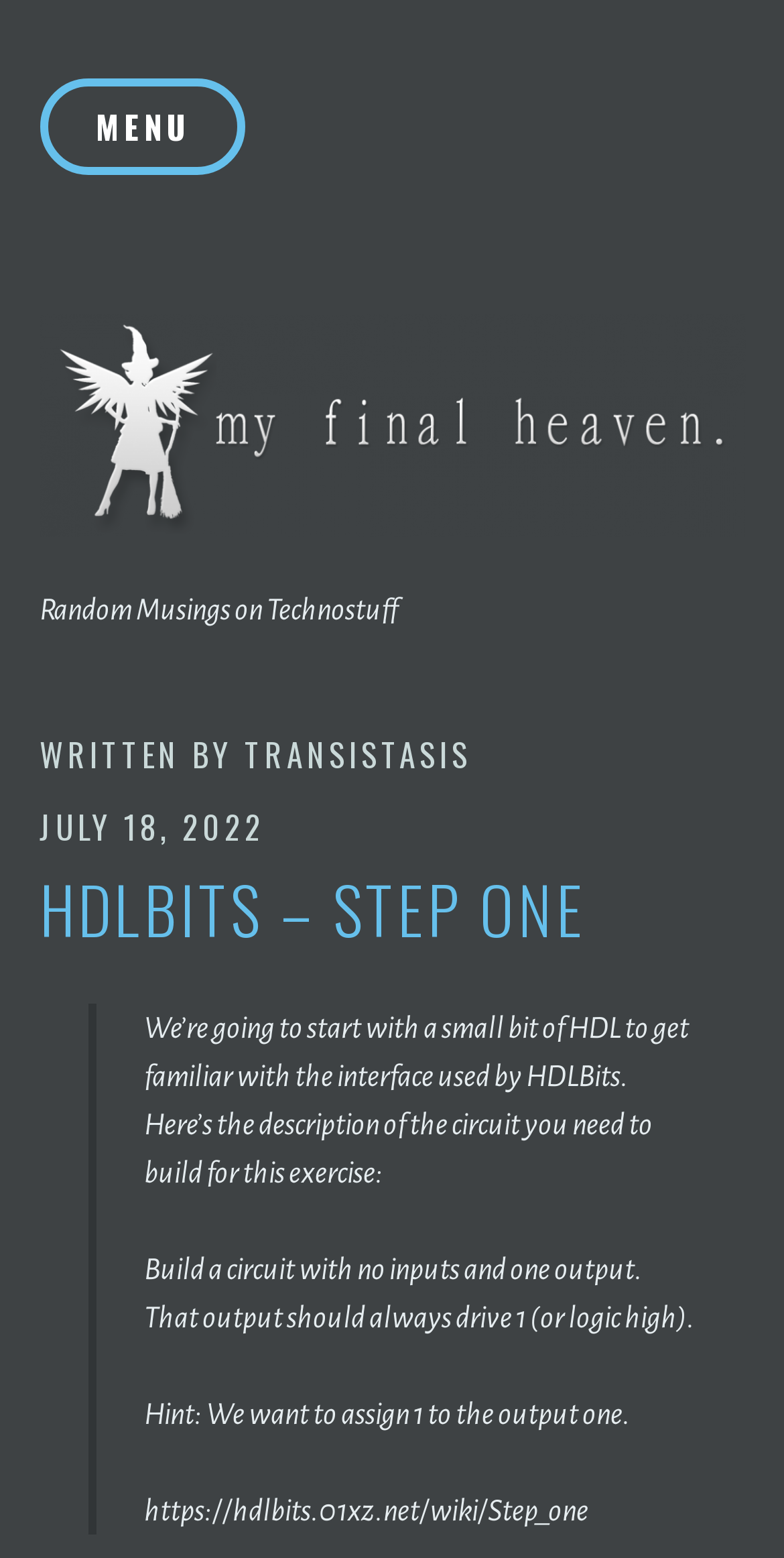Analyze and describe the webpage in a detailed narrative.

The webpage appears to be a tutorial or exercise page for learning HDL (Hardware Description Language) with HDLBits. At the top left corner, there is a button labeled "MENU". Next to it, there is a link that spans almost the entire width of the page. Below the link, there is a heading that reads "Random Musings on Technostuff". 

Underneath the heading, there is a section with a subheading "WRITTEN BY" followed by a link to "TRANSISTASIS" and another link to "JULY 18, 2022", which also contains a time element. Further down, there is a main heading "HDLBITS – STEP ONE". 

The main content of the page is a blockquote that occupies most of the page's width. It contains three paragraphs of text. The first paragraph introduces the exercise, stating that it will involve building a circuit with HDLBits. The second paragraph provides instructions for the exercise, specifying that the circuit should have no inputs and one output that always drives 1 (or logic high). The third paragraph offers a hint, suggesting that the output should be assigned 1. Finally, there is a link to a wiki page for "Step one" at the bottom of the blockquote.